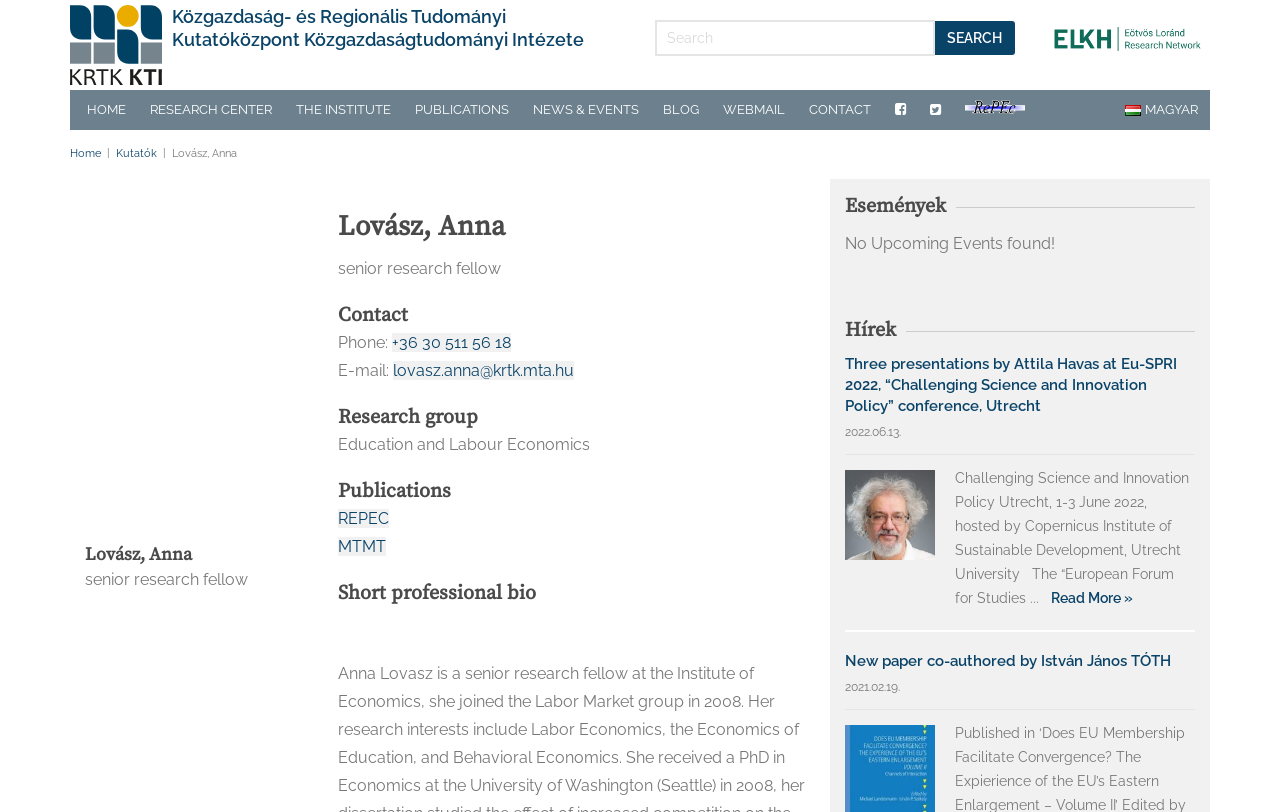Identify the bounding box coordinates of the part that should be clicked to carry out this instruction: "Search for something".

[0.512, 0.025, 0.793, 0.069]